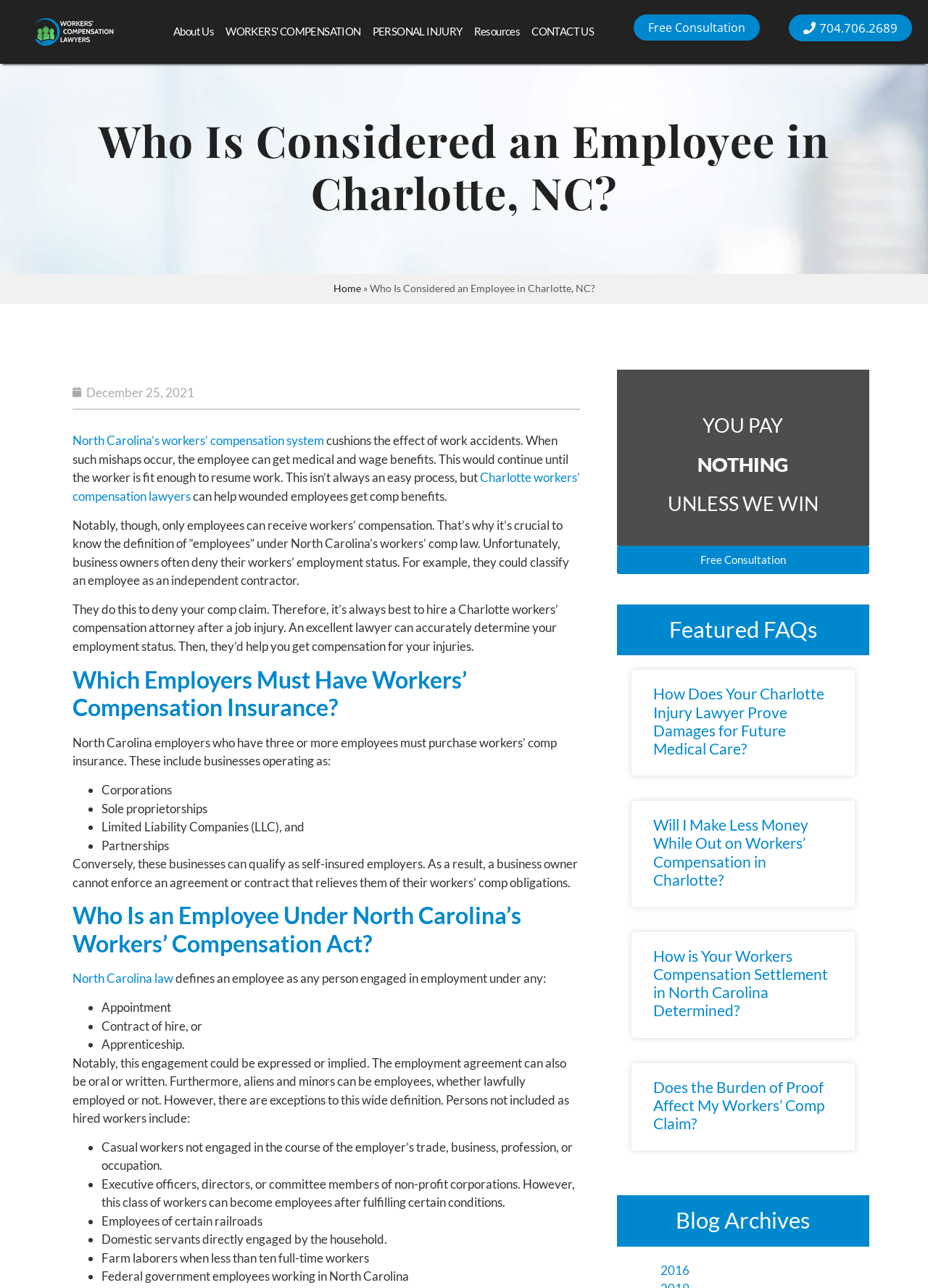Locate the bounding box coordinates for the element described below: "North Carolina law". The coordinates must be four float values between 0 and 1, formatted as [left, top, right, bottom].

[0.078, 0.754, 0.187, 0.765]